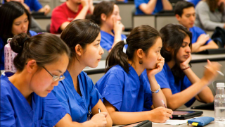What is the significance of the diverse group?
Based on the image, answer the question in a detailed manner.

The image shows a diverse group of students, which suggests that collaboration and focused study are essential elements in fostering a knowledgeable clinical research team. This diversity is likely intended to promote a collaborative learning environment, where students from different backgrounds can come together to learn and grow.